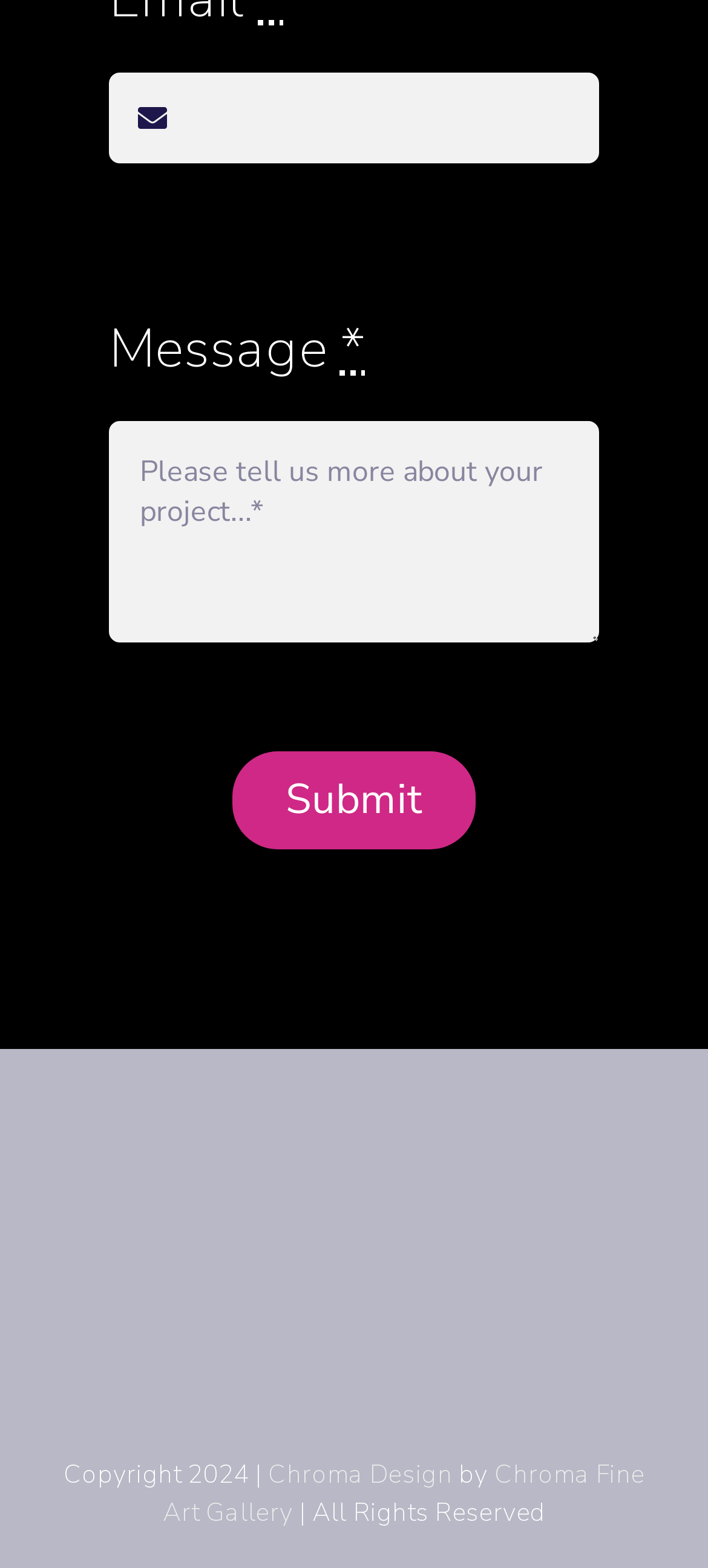Please give a one-word or short phrase response to the following question: 
What is the purpose of the textbox labeled 'Email *'?

To input email